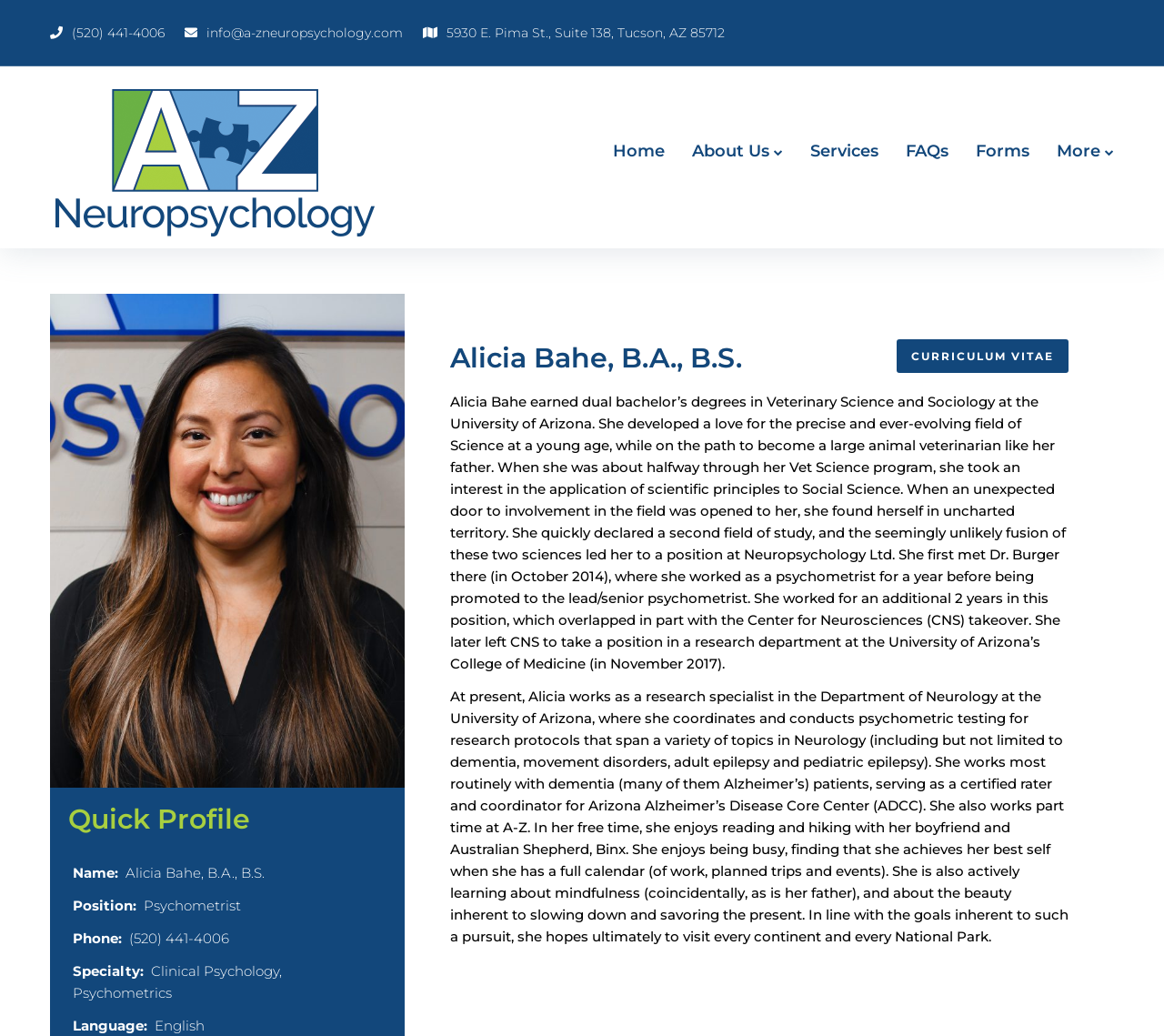Could you specify the bounding box coordinates for the clickable section to complete the following instruction: "Click the 'CURRICULUM VITAE' button"?

[0.77, 0.329, 0.918, 0.361]